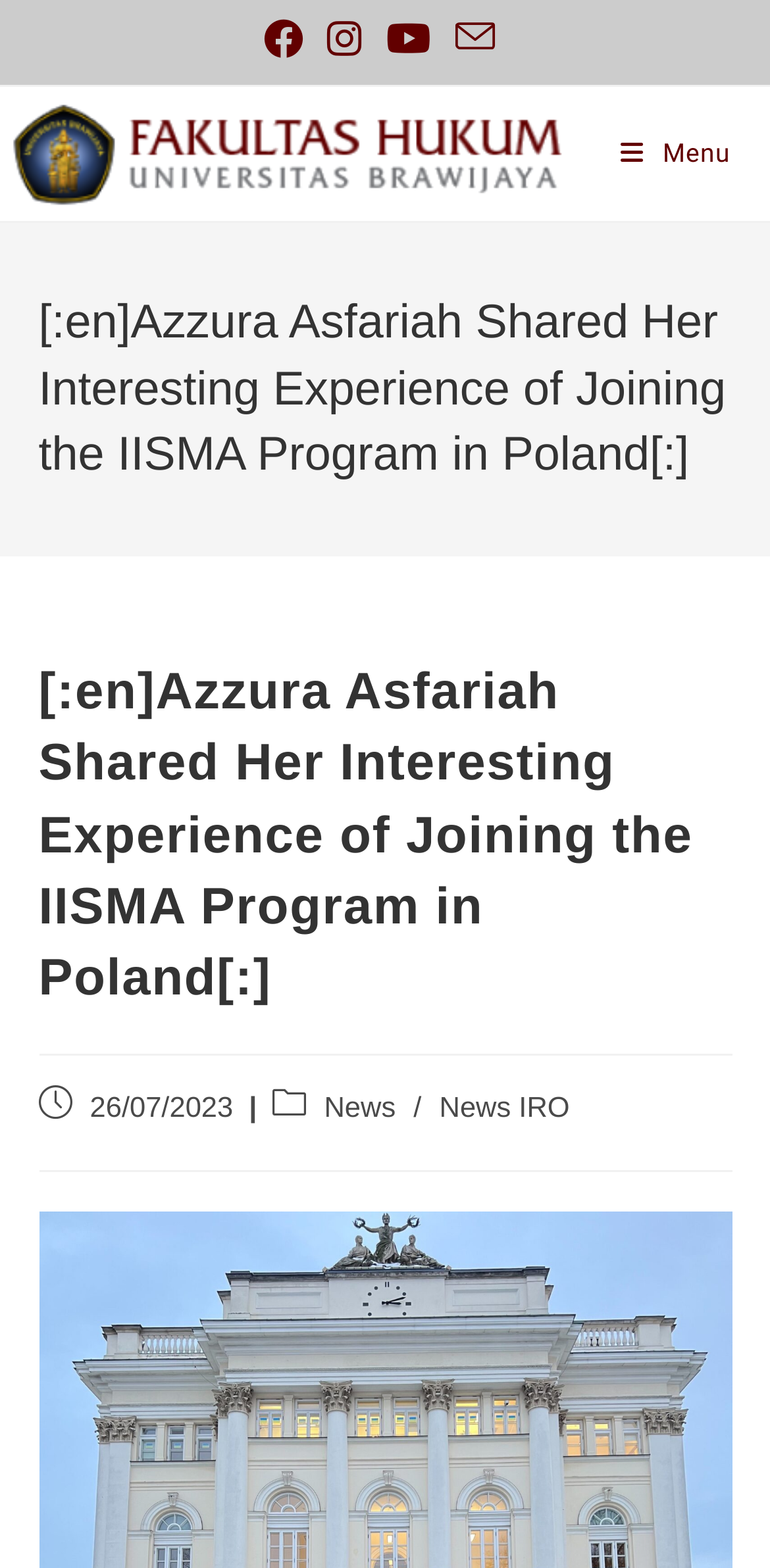Please identify the bounding box coordinates of the element's region that should be clicked to execute the following instruction: "Check news". The bounding box coordinates must be four float numbers between 0 and 1, i.e., [left, top, right, bottom].

[0.421, 0.697, 0.514, 0.717]